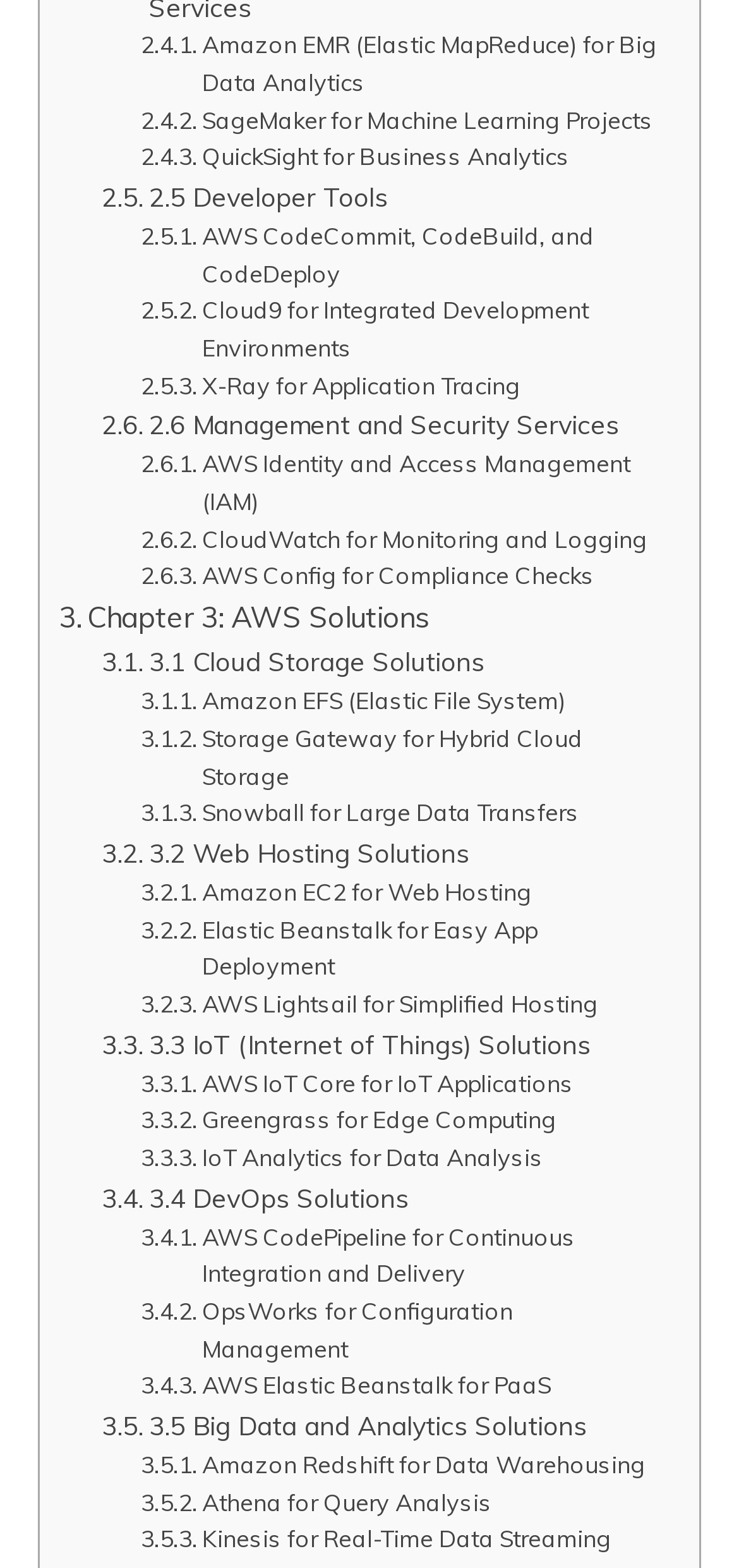How many subcategories are there under 'Chapter 3: AWS Solutions'?
Refer to the image and offer an in-depth and detailed answer to the question.

I counted the number of subcategory headers under 'Chapter 3: AWS Solutions' and found 5 subcategories: Cloud Storage Solutions, Web Hosting Solutions, IoT Solutions, DevOps Solutions, and Big Data and Analytics Solutions.